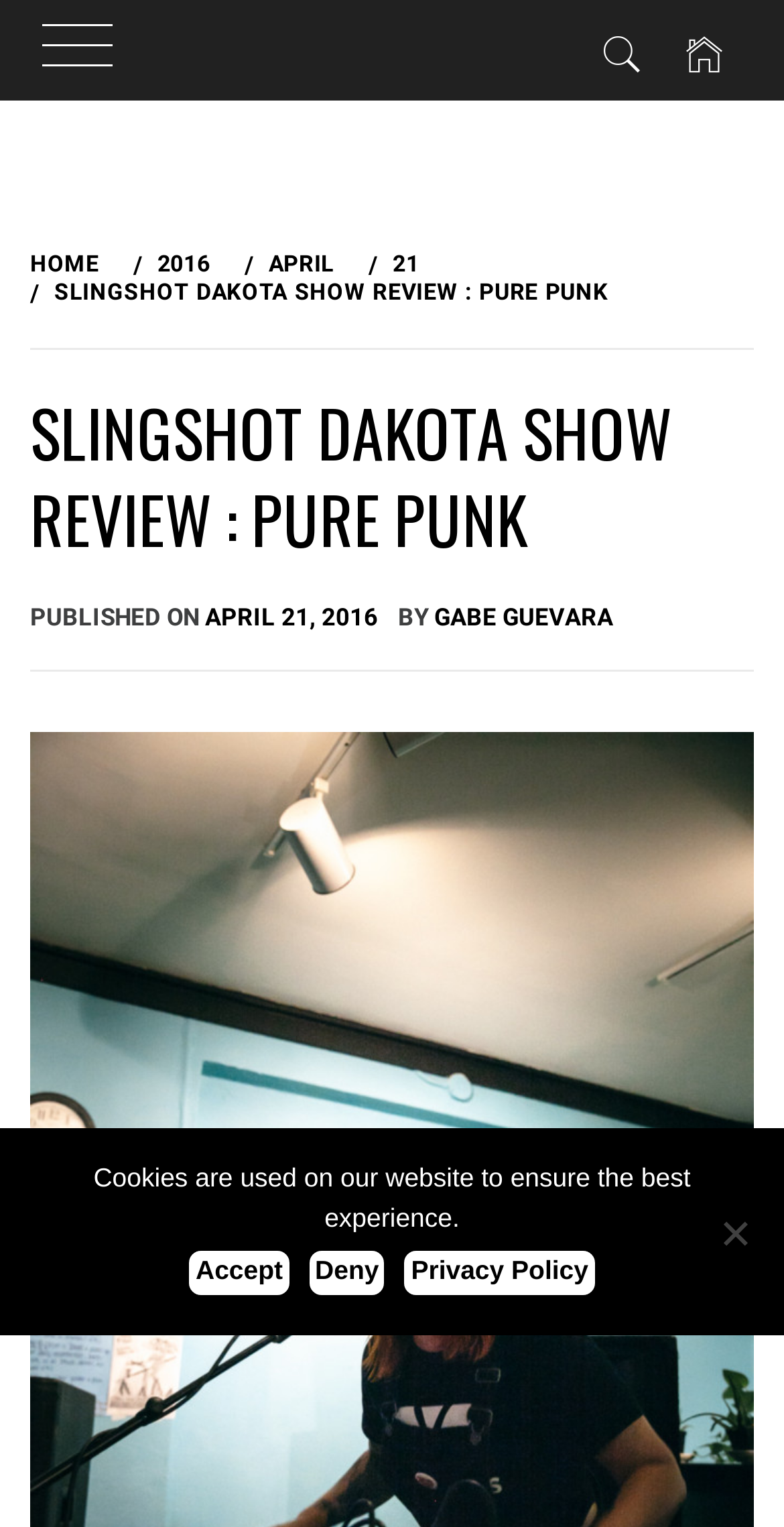Please identify and generate the text content of the webpage's main heading.

SLINGSHOT DAKOTA SHOW REVIEW : PURE PUNK